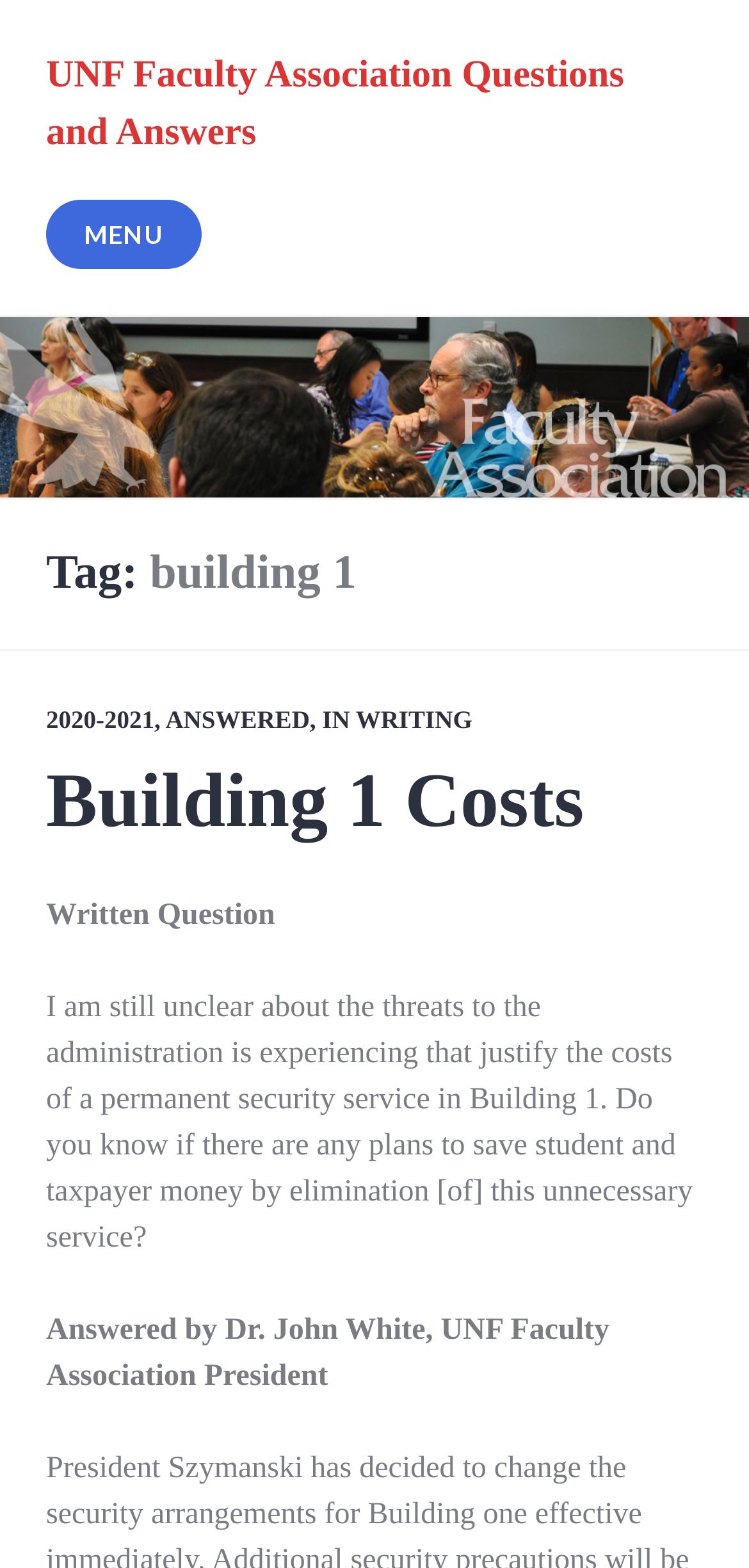What is the status of the question?
Look at the screenshot and respond with a single word or phrase.

ANSWERED